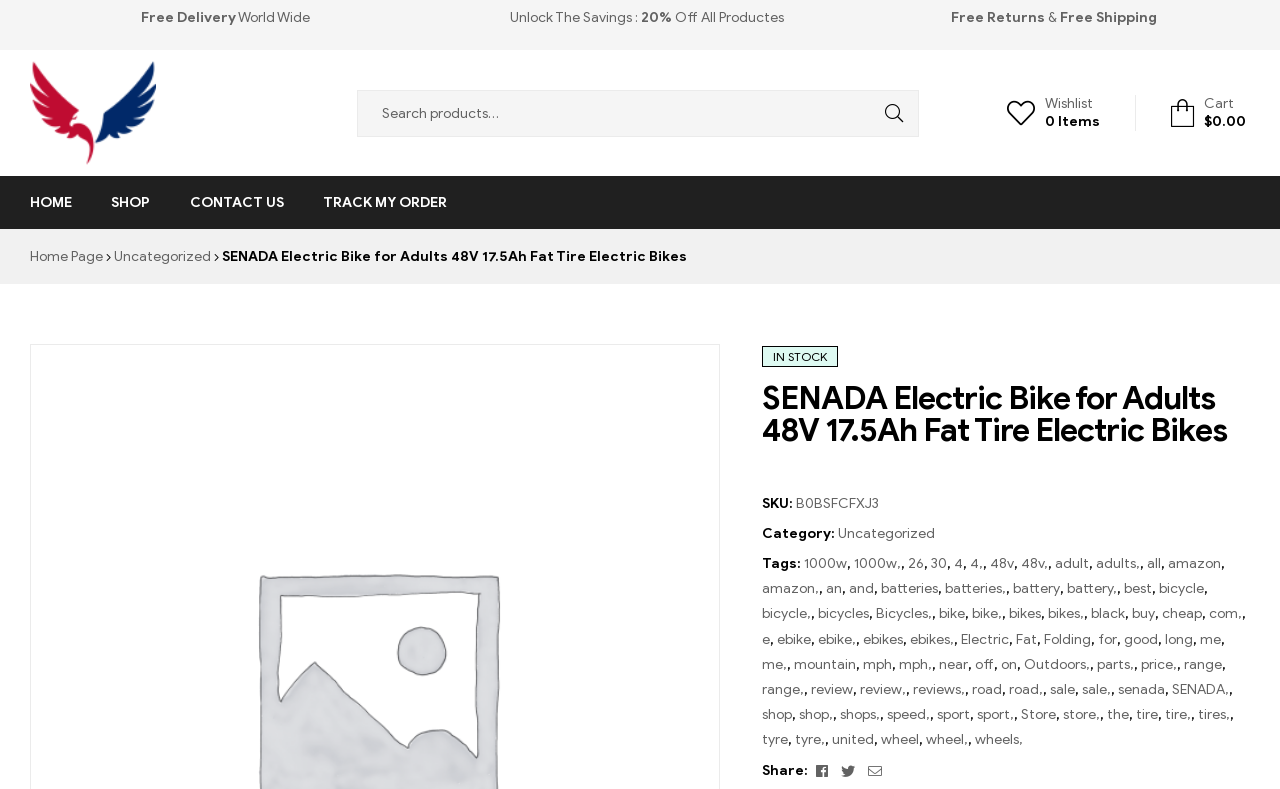Find the bounding box coordinates corresponding to the UI element with the description: "Home Page". The coordinates should be formatted as [left, top, right, bottom], with values as floats between 0 and 1.

[0.023, 0.315, 0.08, 0.336]